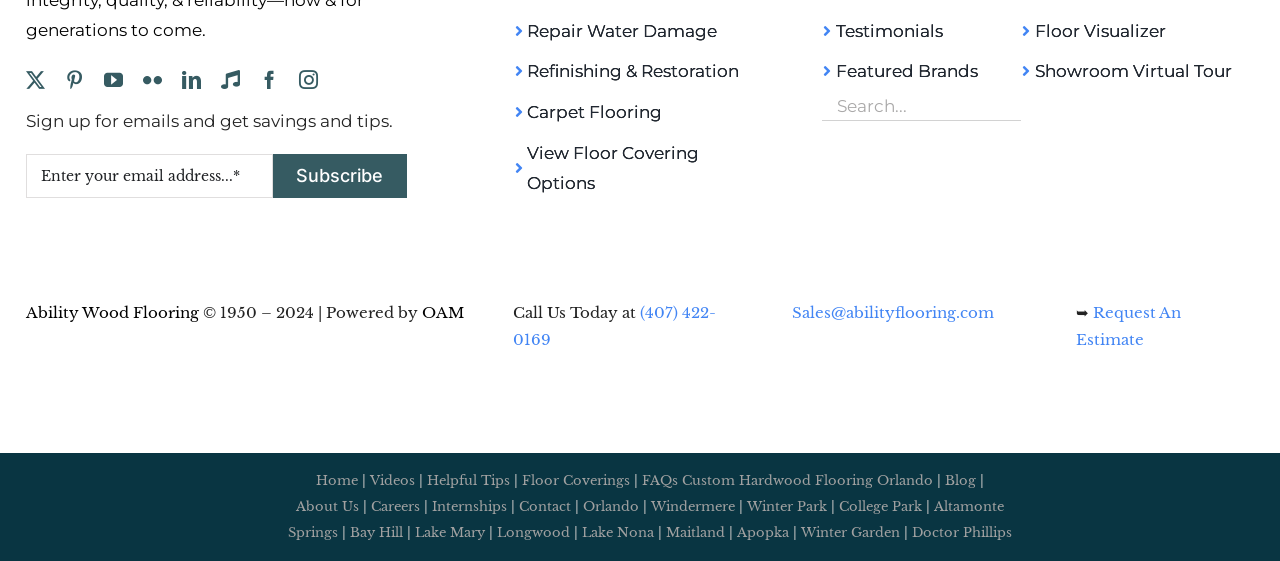From the element description: "Bay Hill", extract the bounding box coordinates of the UI element. The coordinates should be expressed as four float numbers between 0 and 1, in the order [left, top, right, bottom].

[0.273, 0.933, 0.315, 0.964]